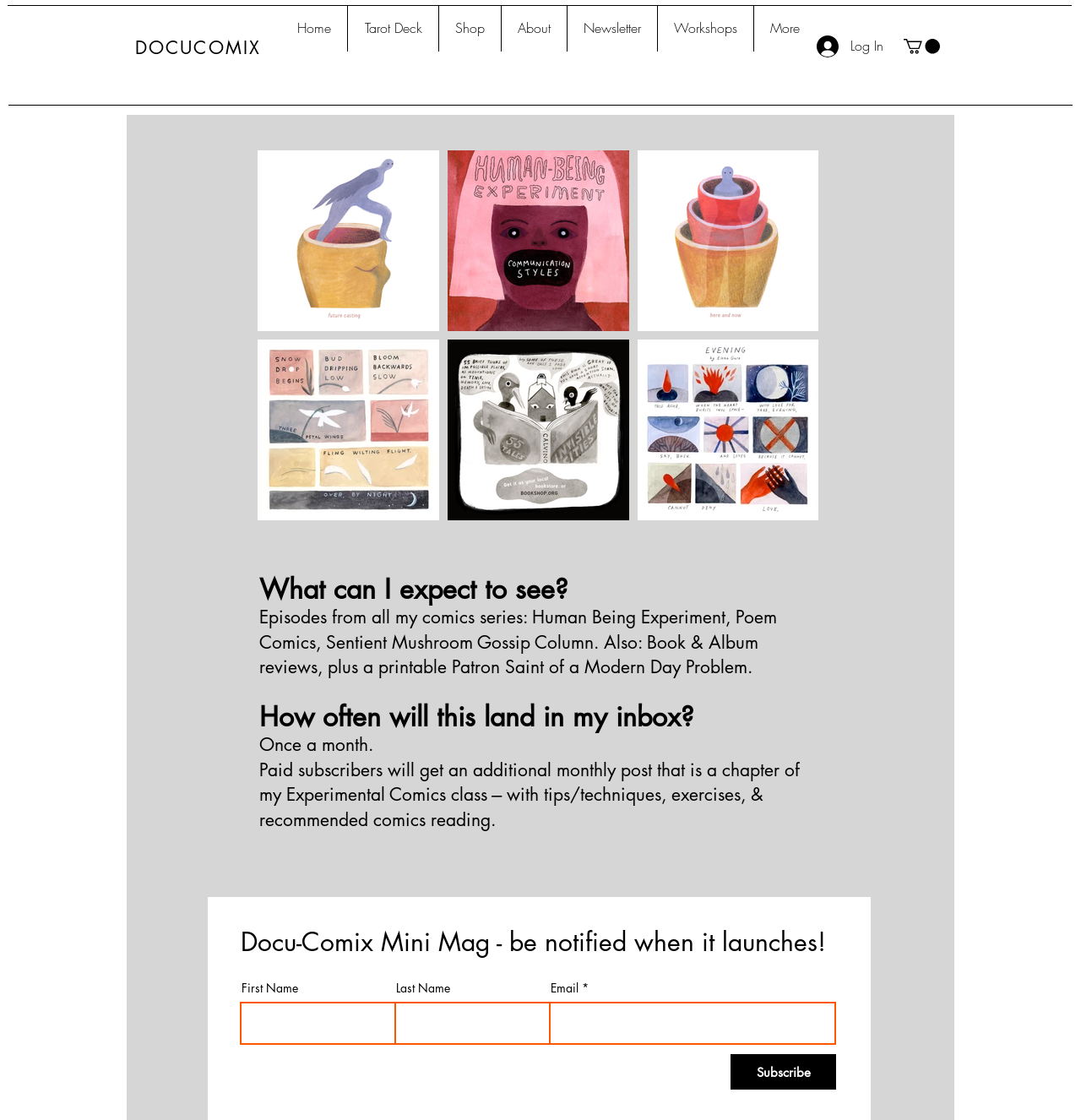Find the bounding box of the web element that fits this description: "Help".

None